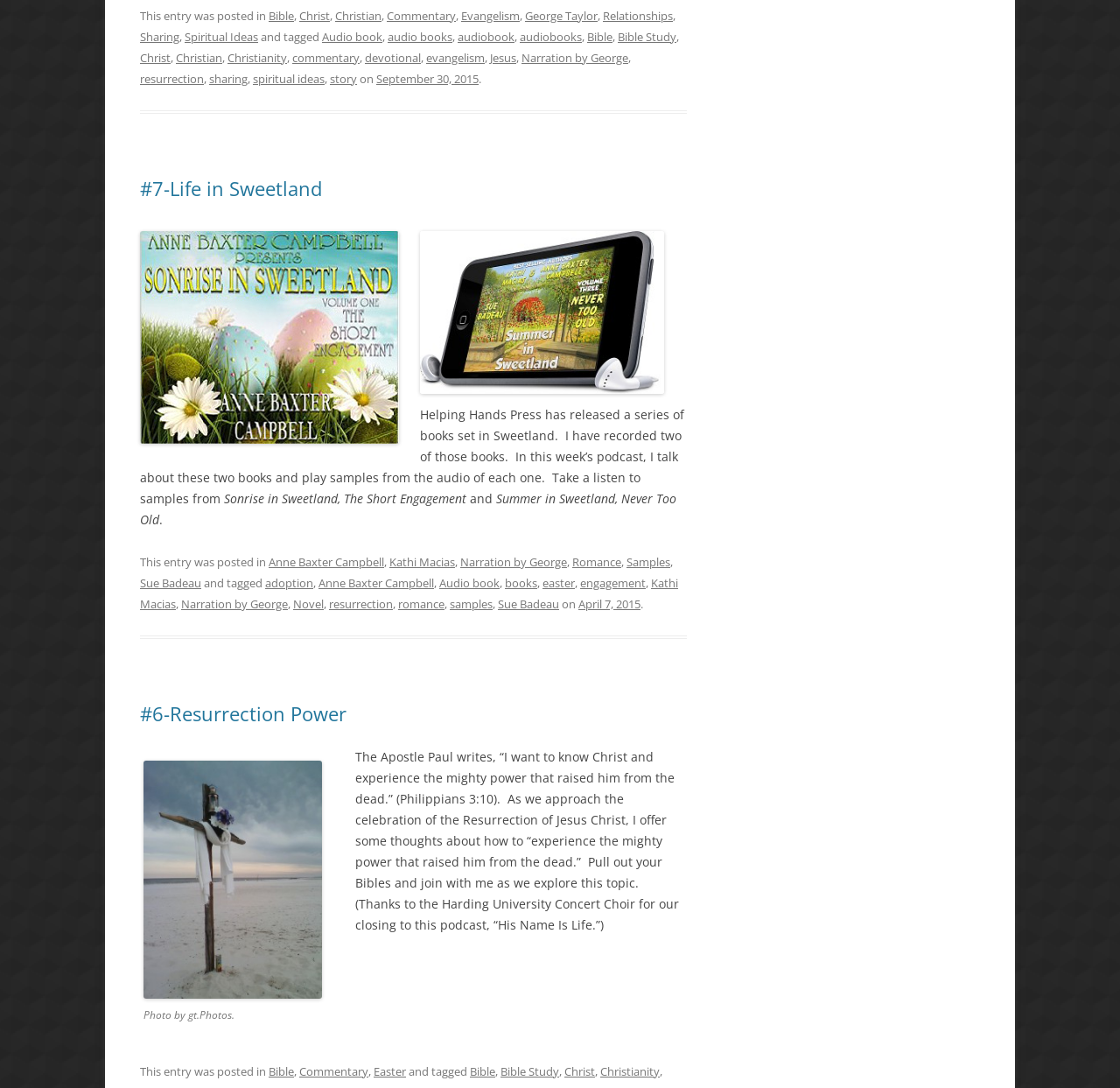Based on the image, please elaborate on the answer to the following question:
What is the topic of the podcast mentioned in the webpage?

In the article section, I found the text 'I talk about these two books and play samples from the audio of each one.' This indicates that the topic of the podcast is related to books.